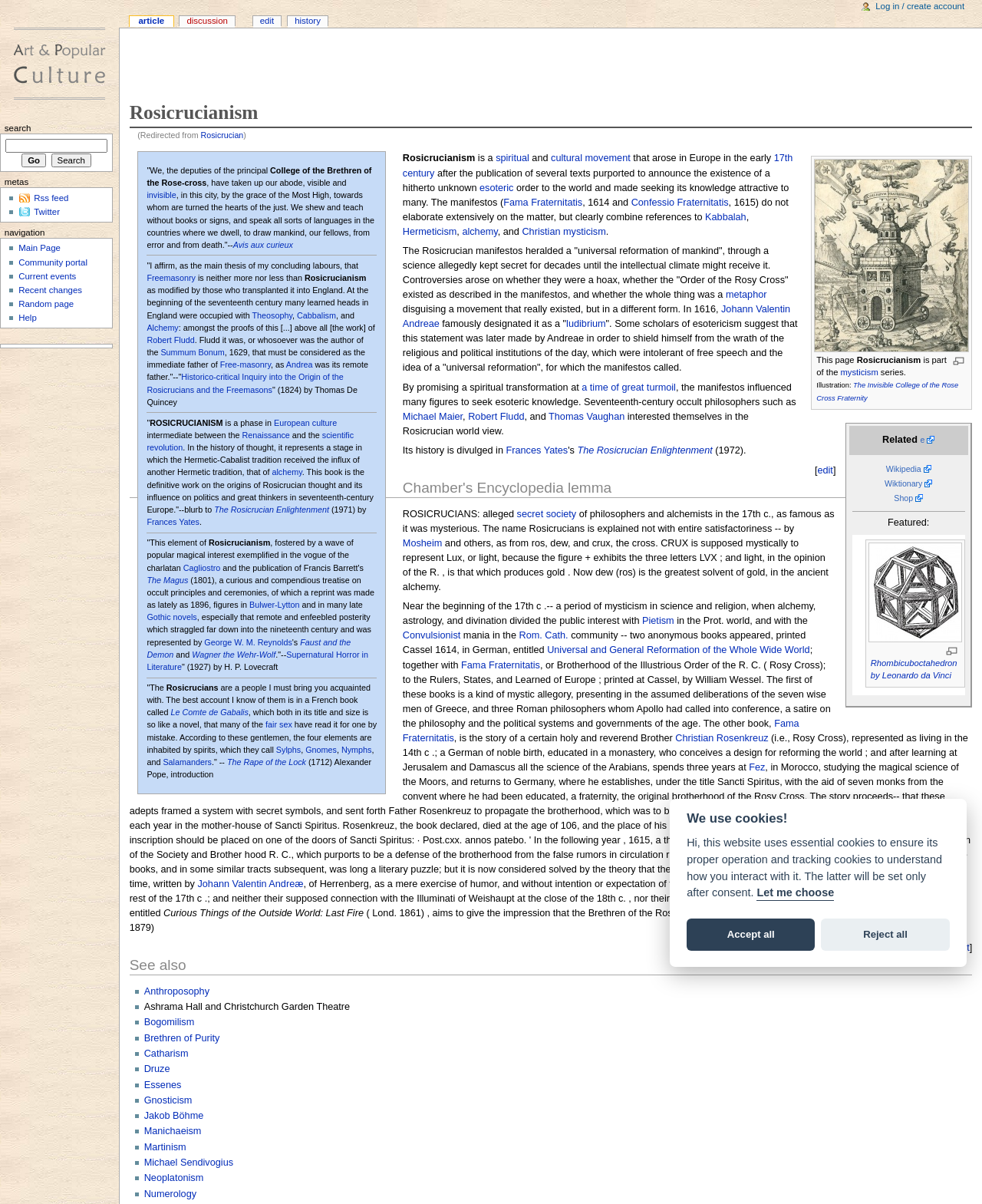Please specify the coordinates of the bounding box for the element that should be clicked to carry out this instruction: "Read the quote from Avis aux curieux". The coordinates must be four float numbers between 0 and 1, formatted as [left, top, right, bottom].

[0.15, 0.158, 0.18, 0.166]